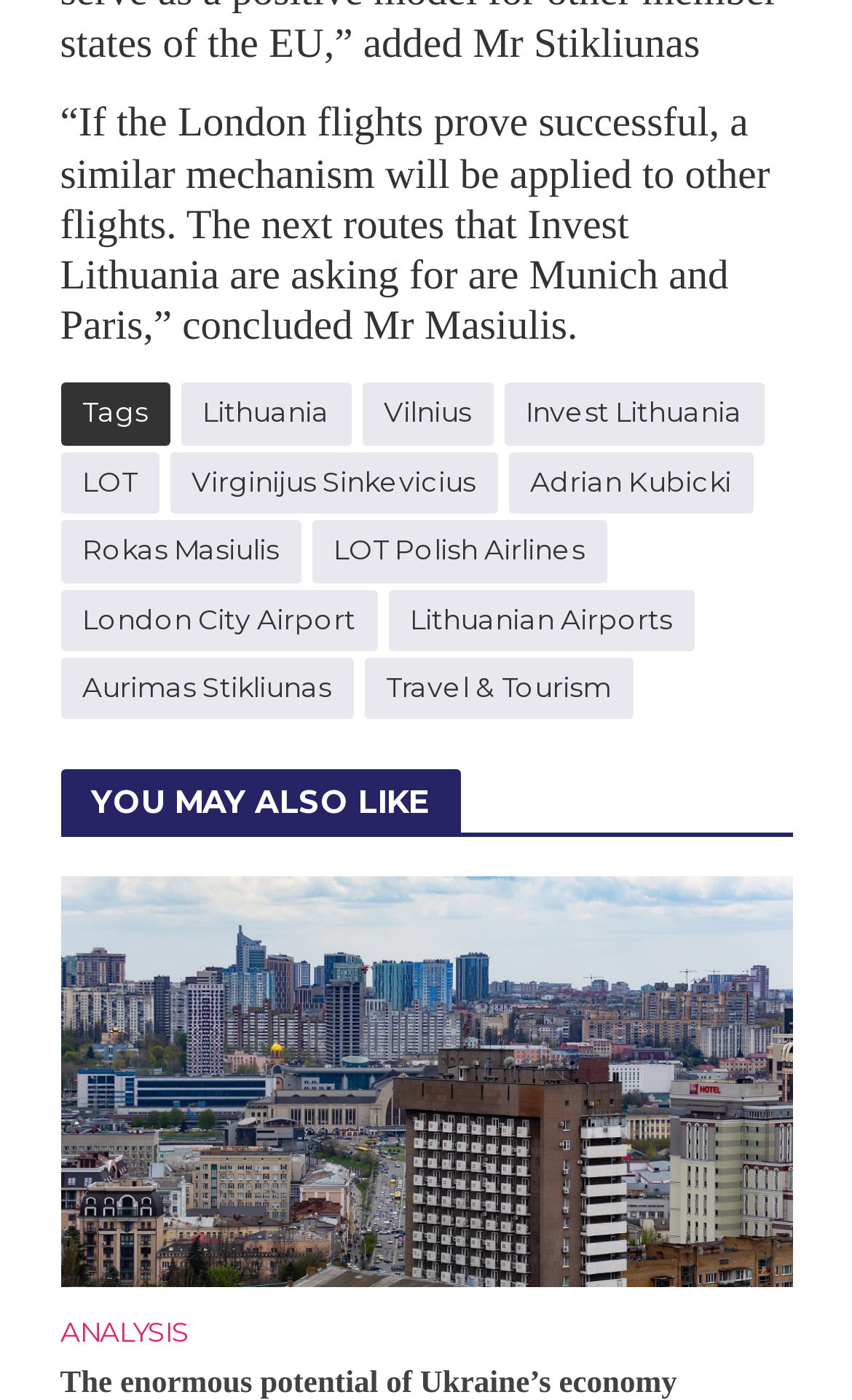What is the topic of the article?
Provide a comprehensive and detailed answer to the question.

The topic of the article can be inferred from the text content, which mentions 'London flights', 'Munich and Paris', 'LOT Polish Airlines', and 'London City Airport', indicating that the article is about flights.